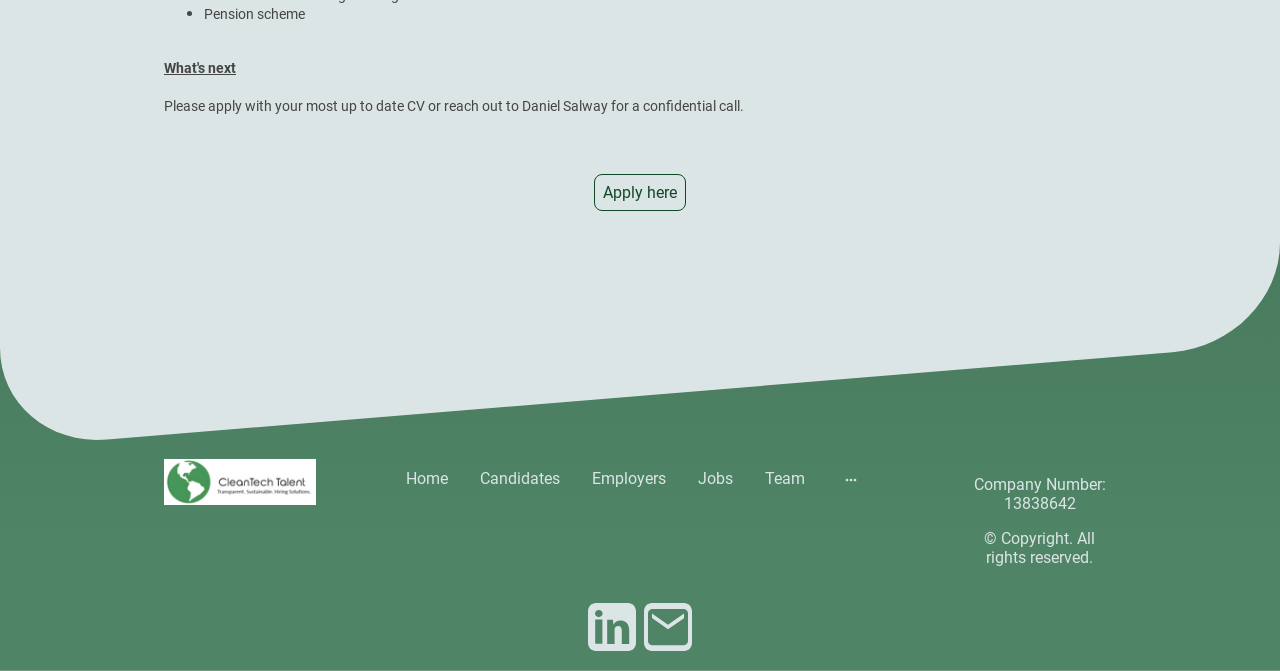Please determine the bounding box coordinates of the clickable area required to carry out the following instruction: "Click Apply here". The coordinates must be four float numbers between 0 and 1, represented as [left, top, right, bottom].

[0.464, 0.259, 0.536, 0.314]